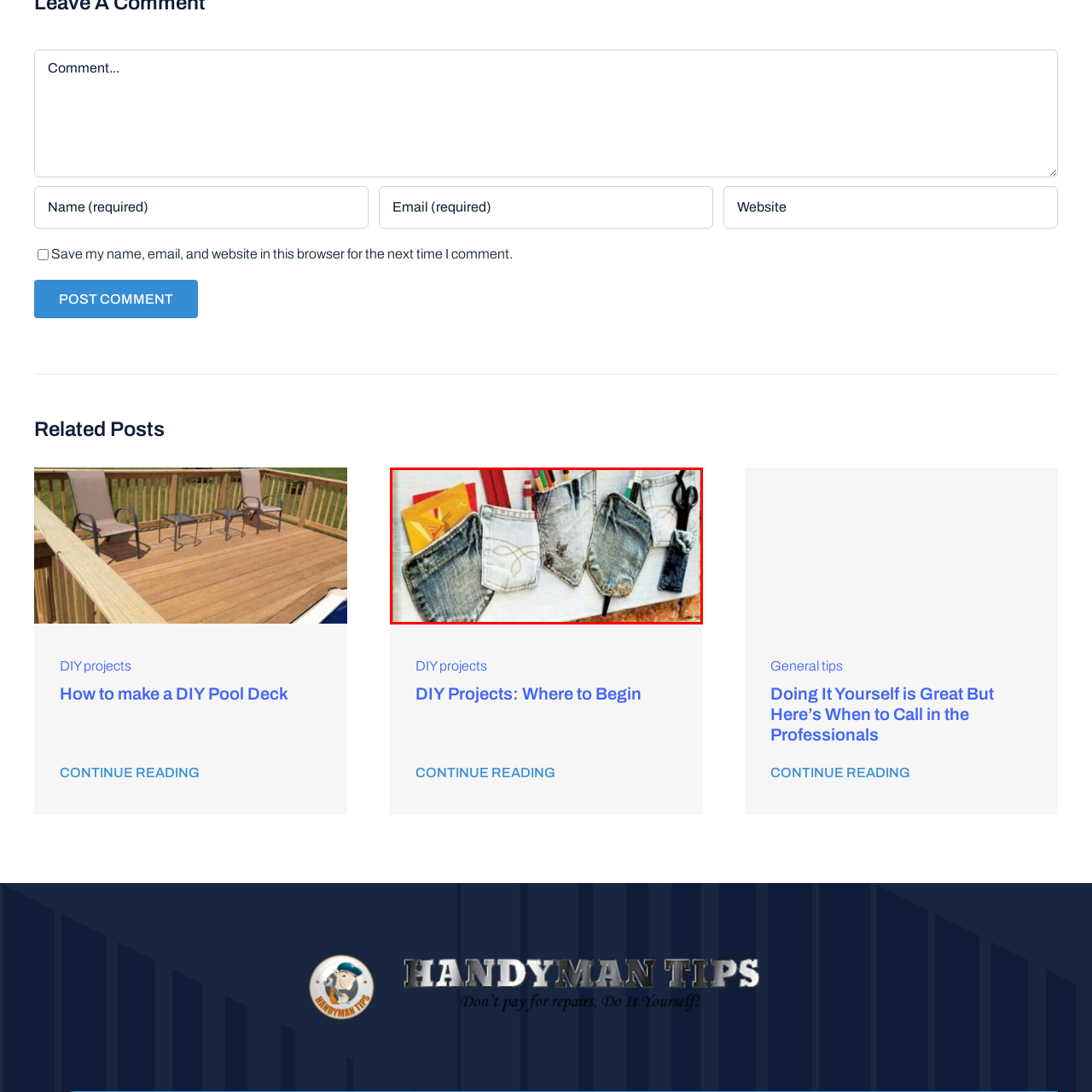Elaborate on the visual content inside the red-framed section with detailed information.

The image showcases a creative and functional DIY project featuring various denim pockets arranged on a wall, serving as a unique storage solution. Each pocket, made from repurposed denim, is filled with a variety of items such as colorful pens, scissors, and decorative elements like paper, indicating its use as an office or craft space organizer. This innovative display not only emphasizes sustainability by reusing materials, but also adds a playful, personalized touch to any workspace. The design exemplifies a simple yet effective way to keep essential tools and supplies within easy reach, making it a practical resource for organizing a home or studio environment.